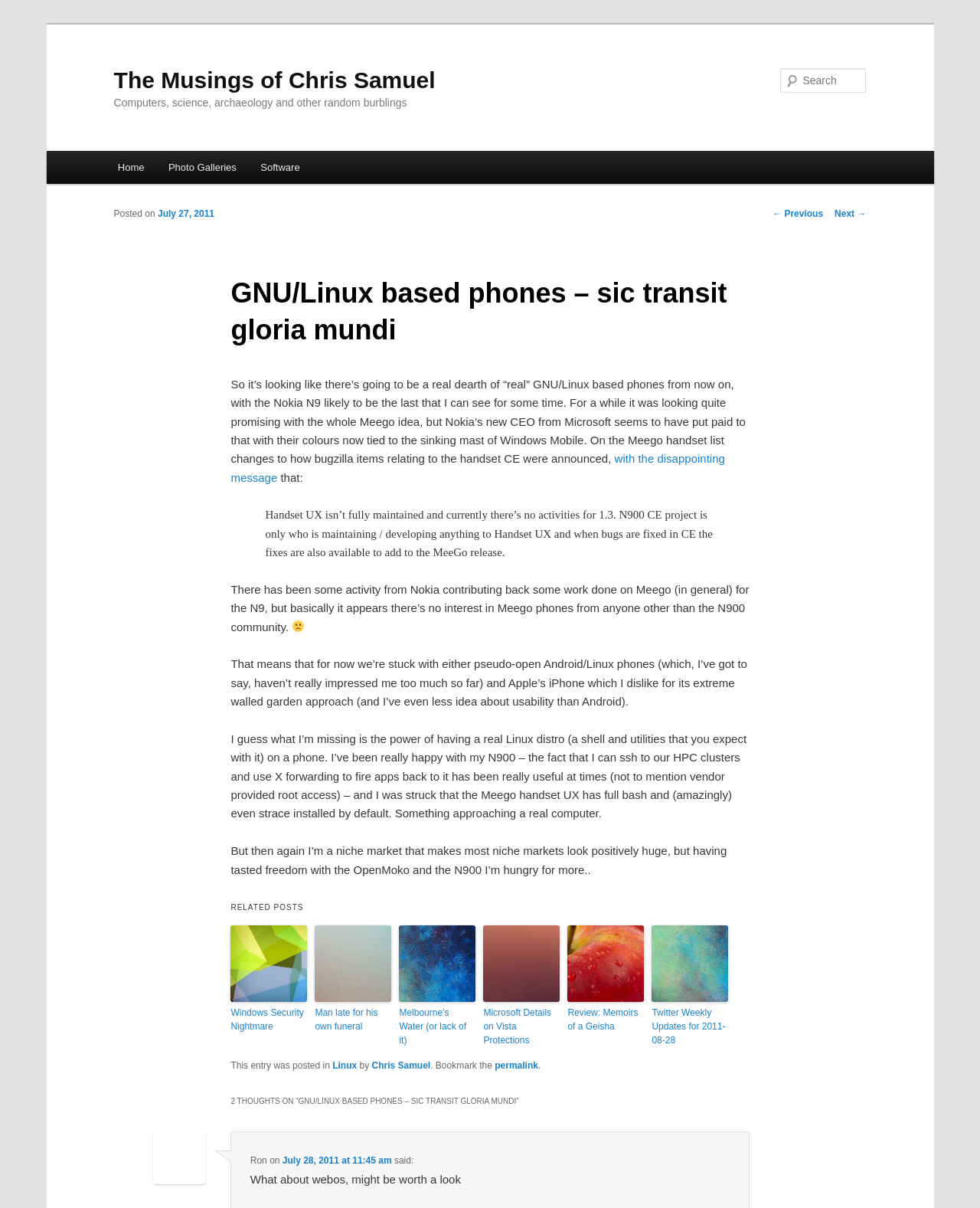Please determine the main heading text of this webpage.

The Musings of Chris Samuel